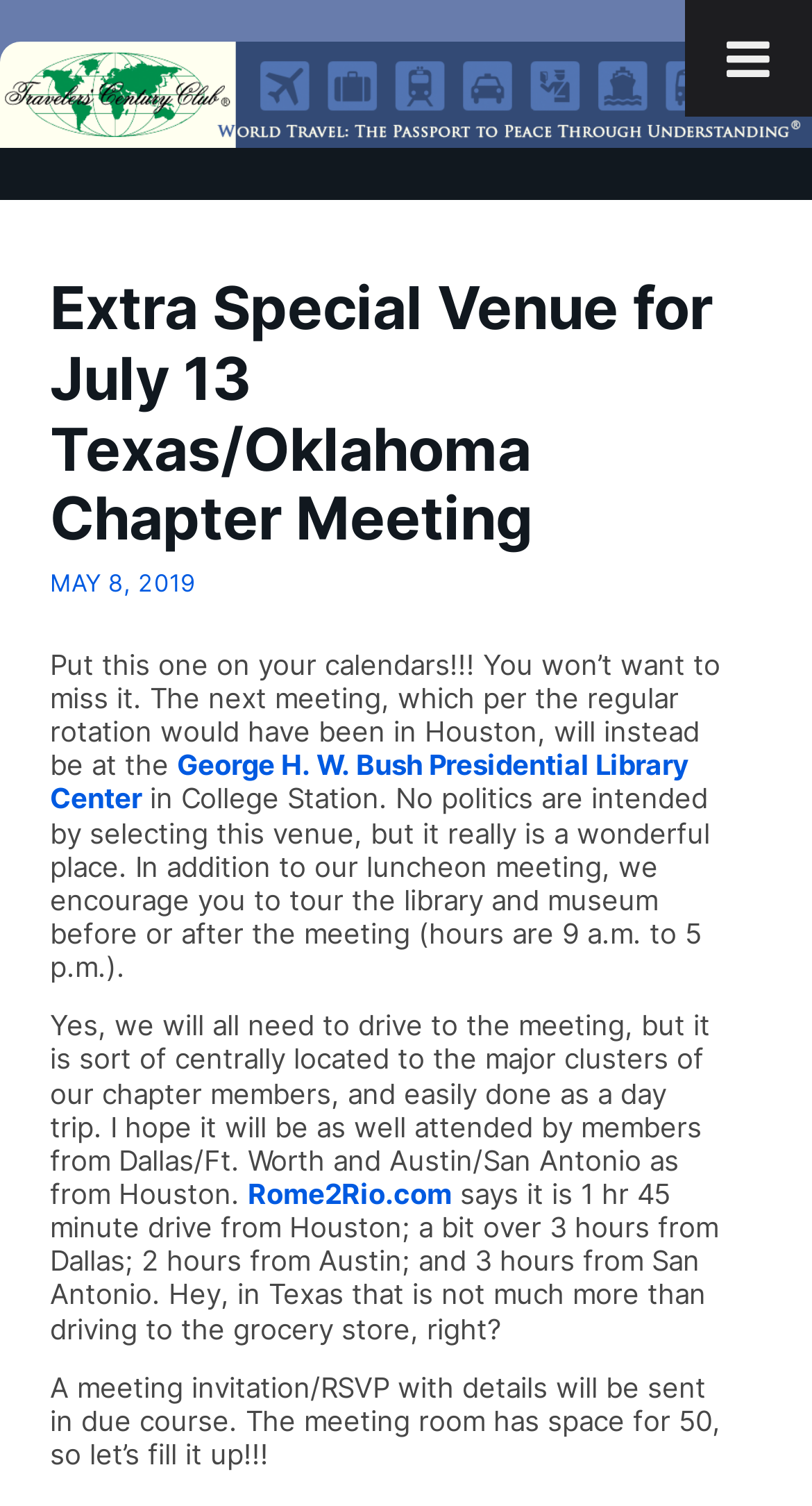Extract the primary headline from the webpage and present its text.

Extra Special Venue for July 13 Texas/Oklahoma Chapter Meeting